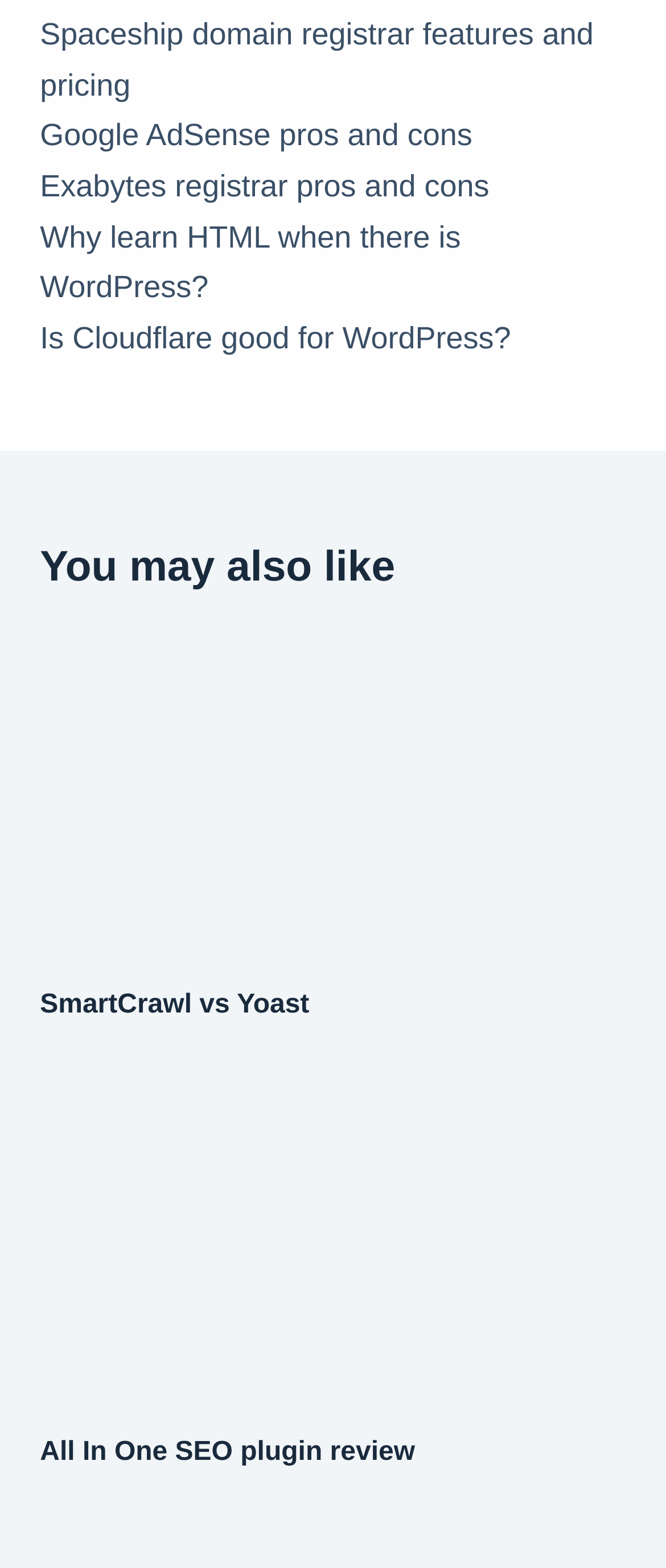Using the given element description, provide the bounding box coordinates (top-left x, top-left y, bottom-right x, bottom-right y) for the corresponding UI element in the screenshot: SmartCrawl vs Yoast

[0.06, 0.631, 0.464, 0.65]